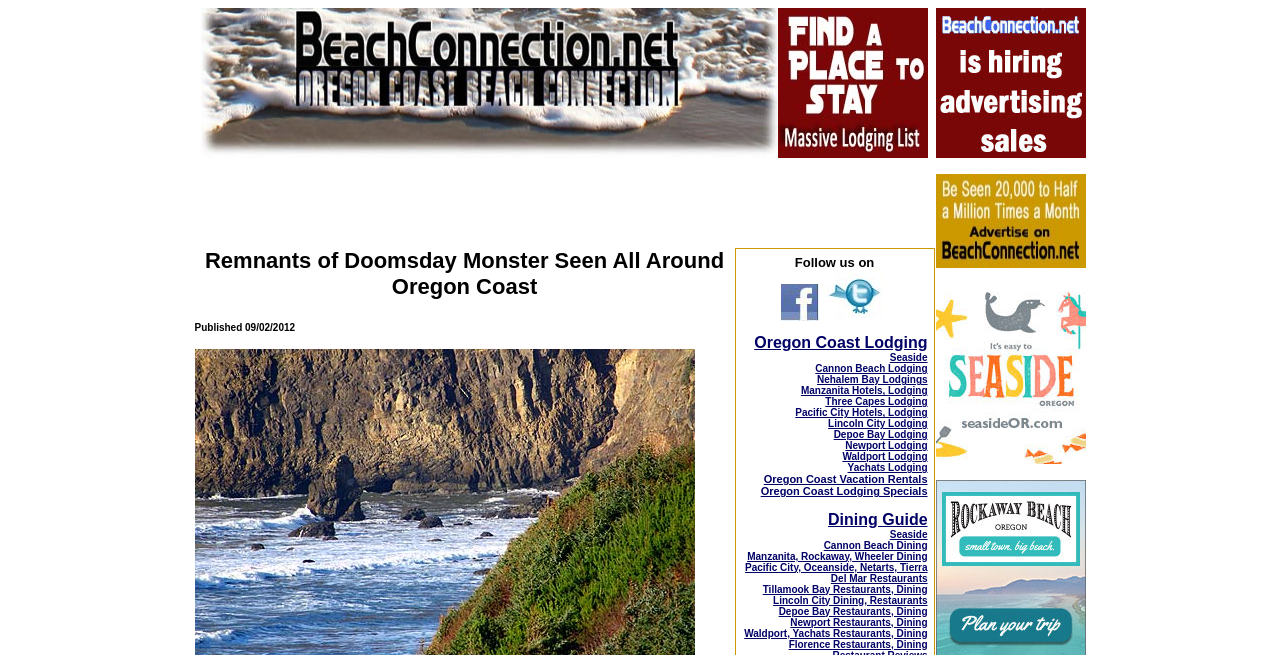Provide a thorough description of this webpage.

The webpage is about the Oregon Coast, featuring a mix of news, events, and travel information. At the top, there is a header section with a title "Remnants of Doomsday Monster Seen All Around Oregon Coast" and a link to "Oregon Coast Beach Connection" with an accompanying image. Below this, there is a row of three links with images, likely advertisements.

The main content area is divided into two sections. On the left, there is a column with a heading "Advertisement" and an iframe containing an ad. Below this, there are social media links to follow the website, and a long list of links to various Oregon Coast lodging options, including Seaside, Cannon Beach, and others.

On the right, there is a column with a heading "Oregon Coast Lodging" and a list of links to different lodging options, including vacation rentals and special deals. Below this, there is a "Dining Guide" section with links to restaurants in various Oregon Coast towns, such as Seaside, Cannon Beach, and Lincoln City.

Throughout the page, there are several images, including logos and icons, but no large images or graphics. The overall layout is organized, with clear headings and concise text, making it easy to navigate and find information about the Oregon Coast.